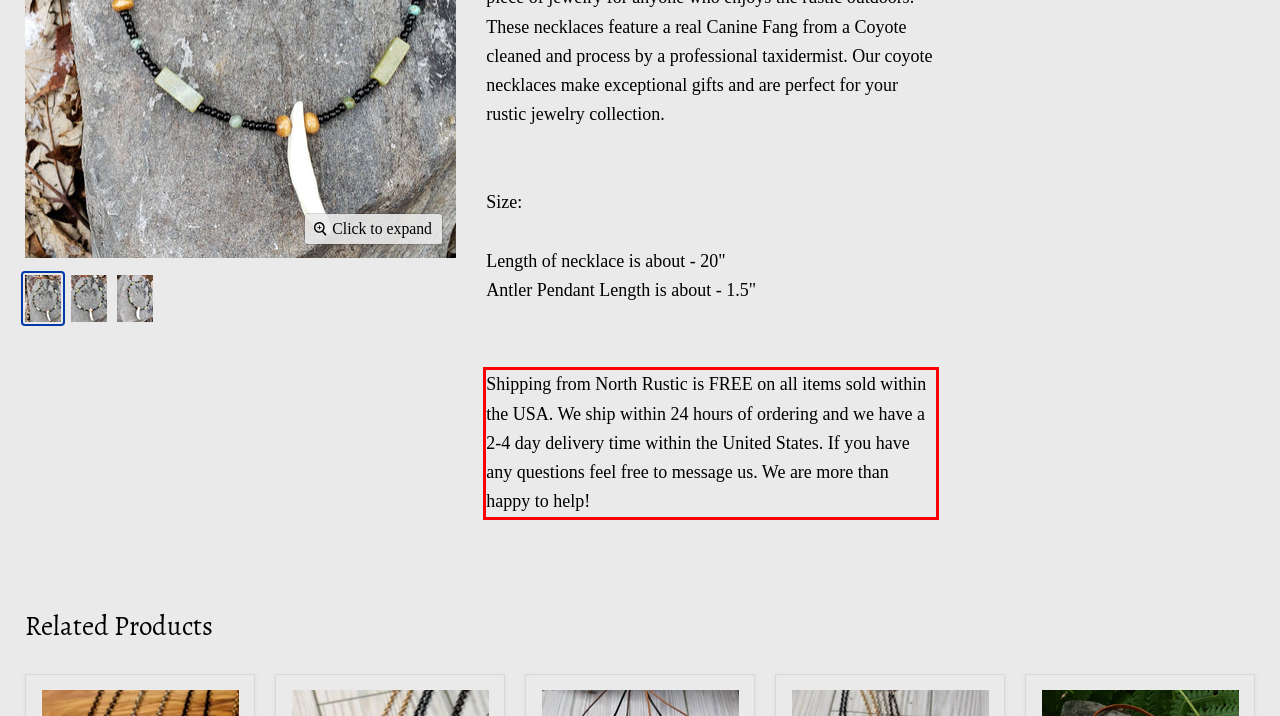From the provided screenshot, extract the text content that is enclosed within the red bounding box.

Shipping from North Rustic is FREE on all items sold within the USA. We ship within 24 hours of ordering and we have a 2-4 day delivery time within the United States. If you have any questions feel free to message us. We are more than happy to help!